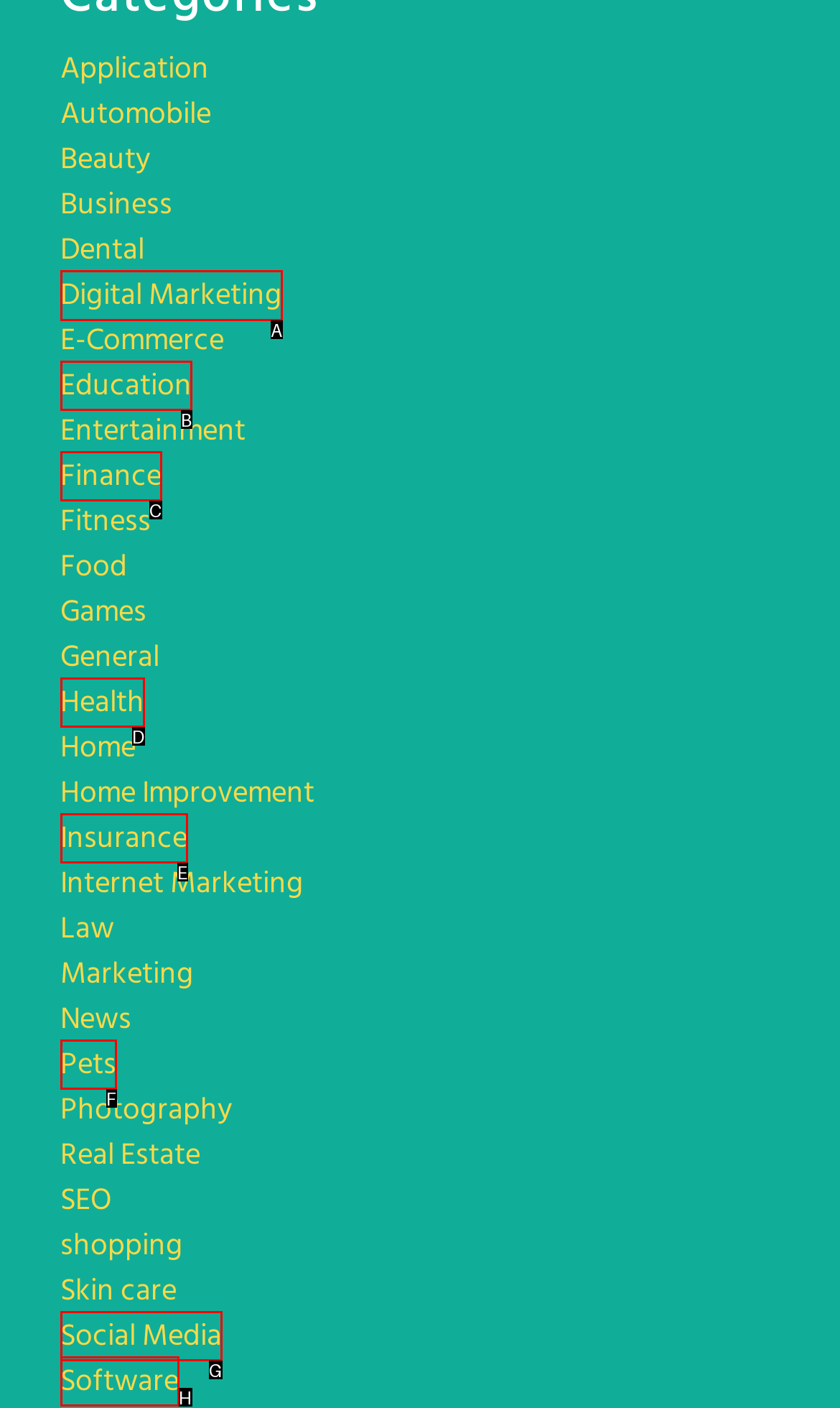Tell me the letter of the UI element I should click to accomplish the task: Explore the 'Digital Marketing' section based on the choices provided in the screenshot.

A